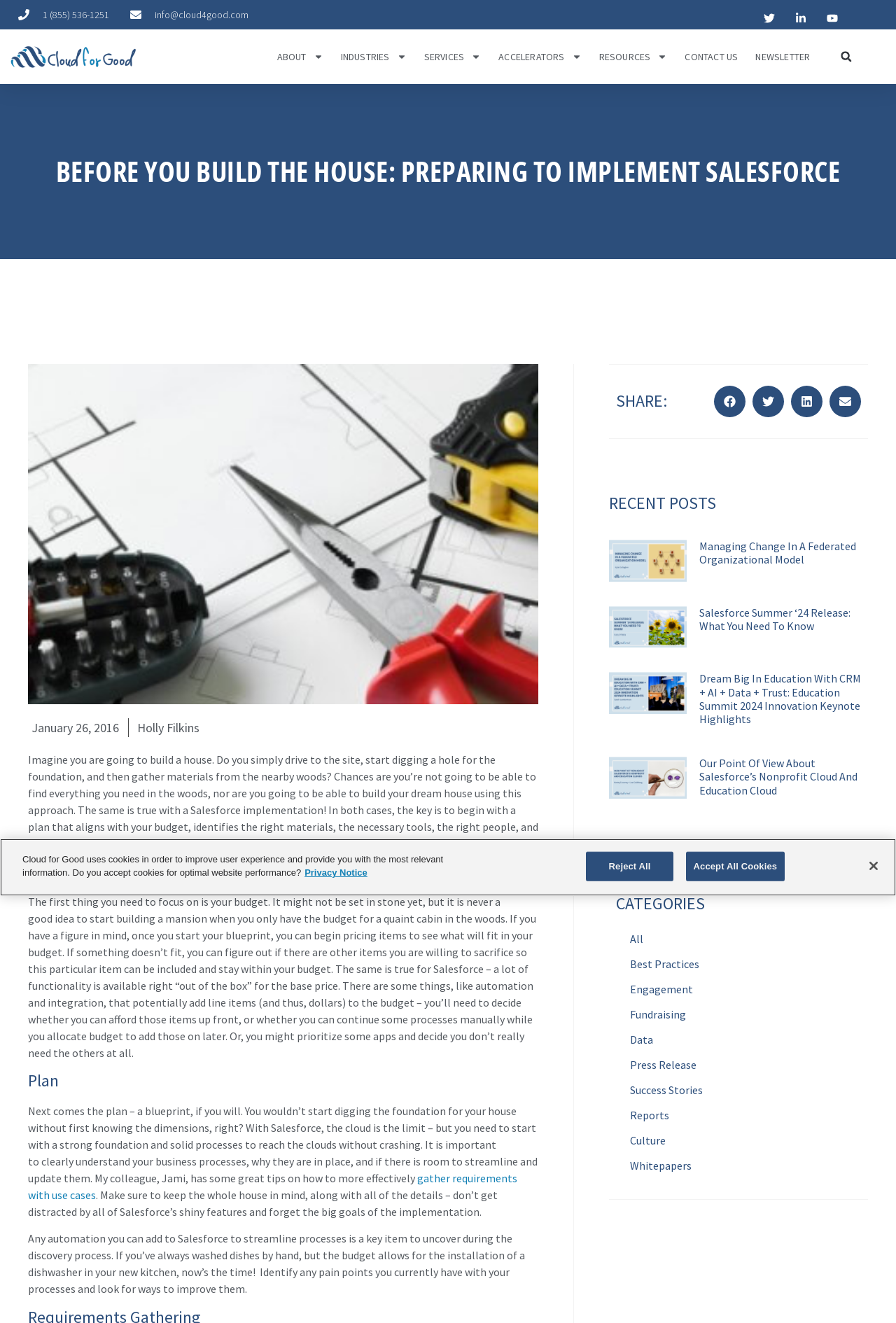Please find the bounding box coordinates of the element that needs to be clicked to perform the following instruction: "Check the Cost of Living". The bounding box coordinates should be four float numbers between 0 and 1, represented as [left, top, right, bottom].

None